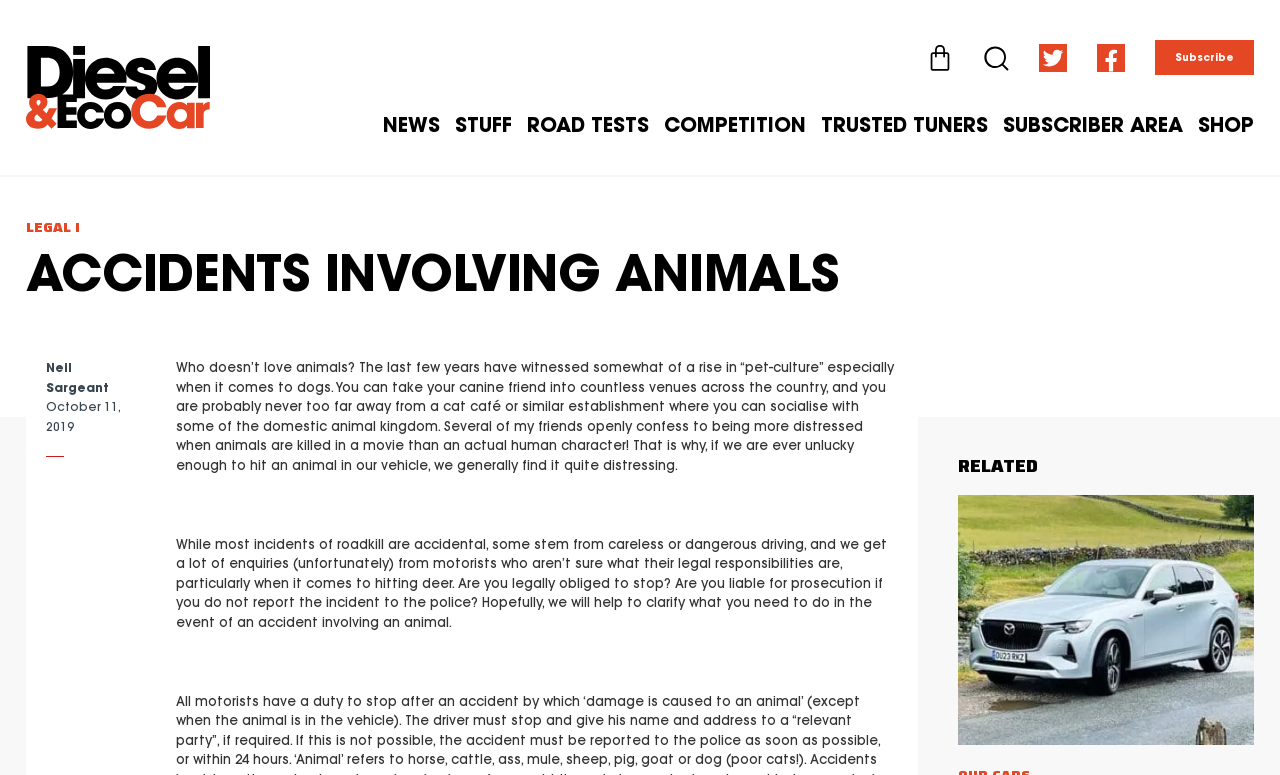Determine the bounding box coordinates of the element's region needed to click to follow the instruction: "Click the 'ACCIDENTS INVOLVING ANIMALS' heading". Provide these coordinates as four float numbers between 0 and 1, formatted as [left, top, right, bottom].

[0.02, 0.32, 0.717, 0.385]